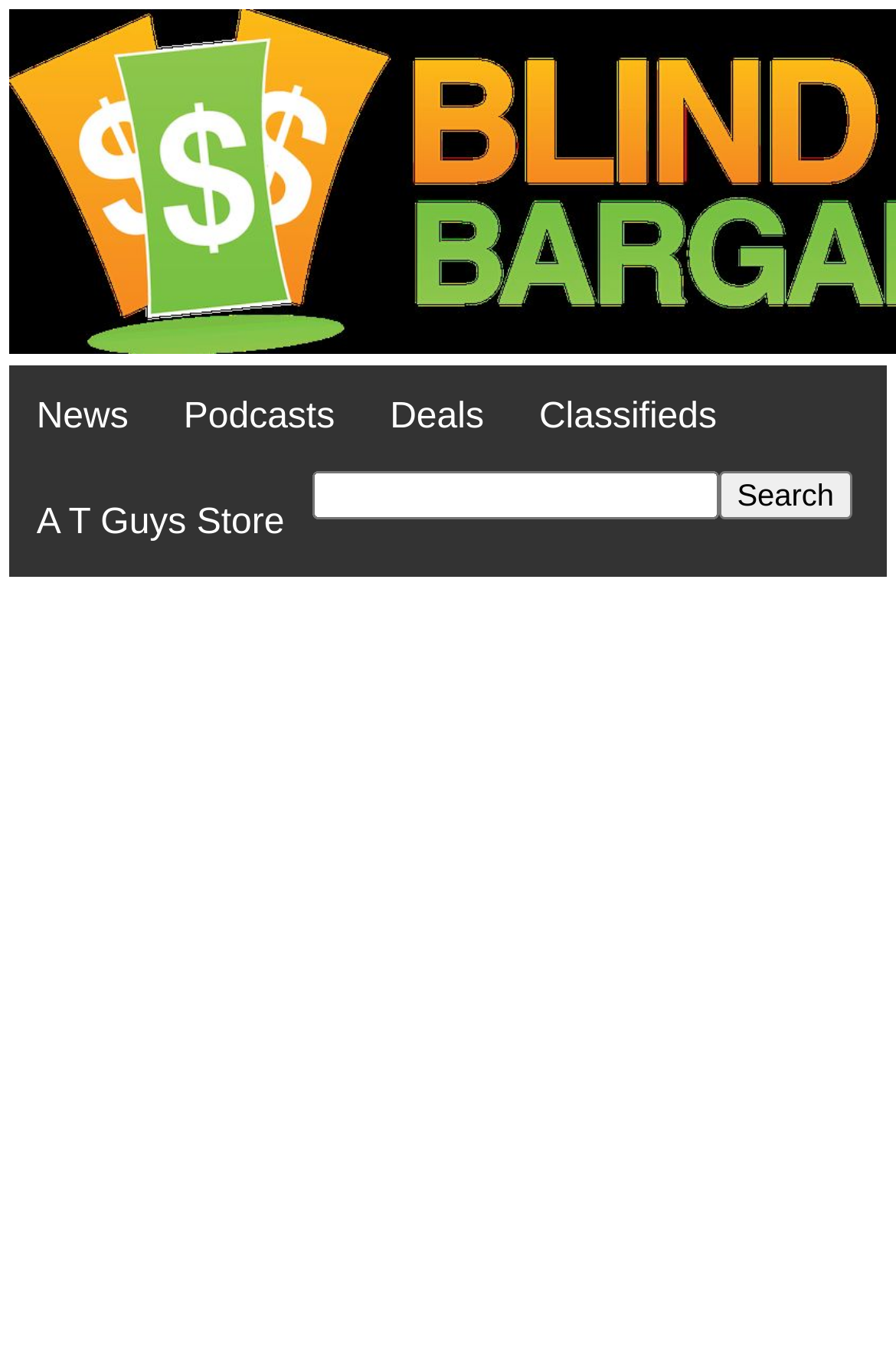Please provide a one-word or phrase answer to the question: 
What is the purpose of the textbox?

Search for